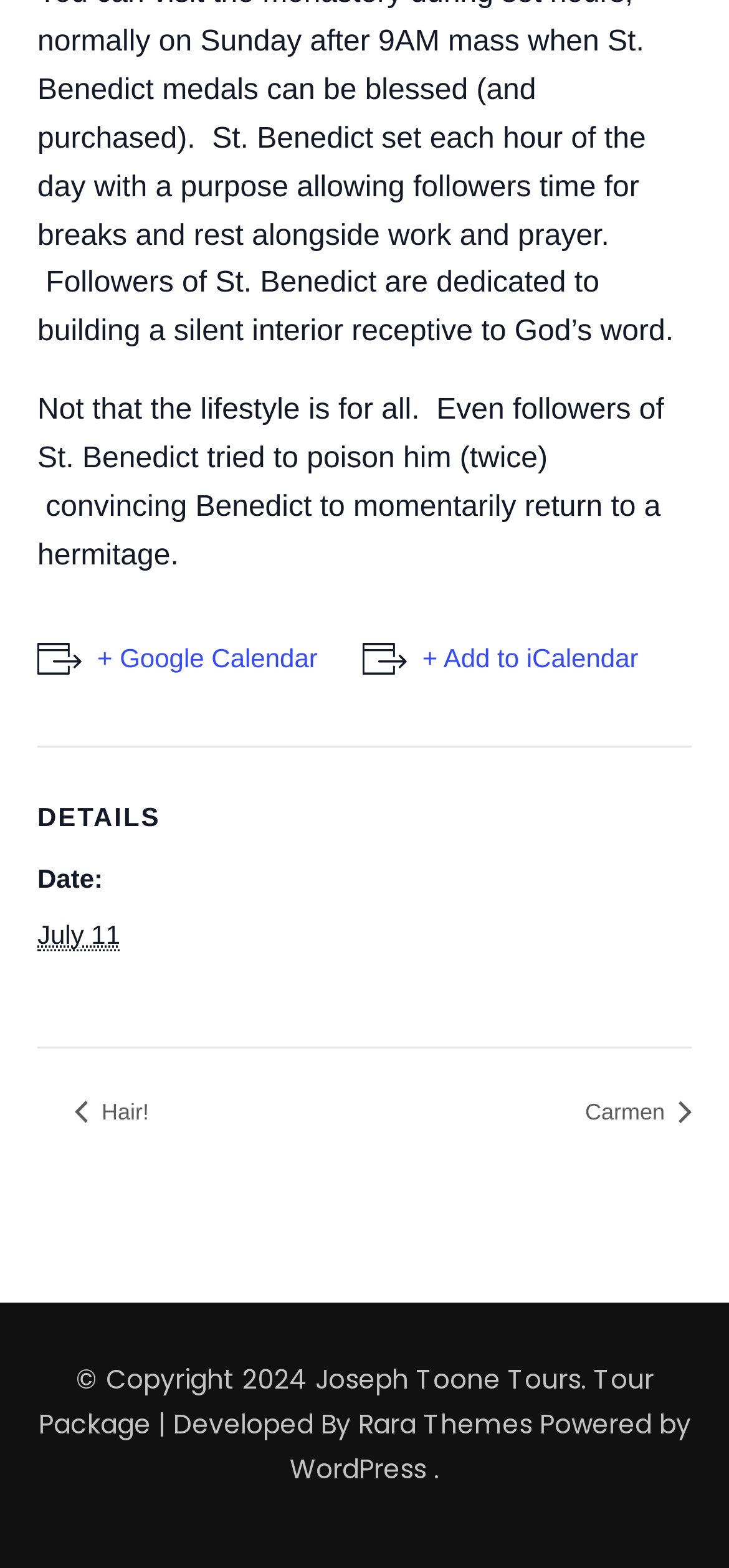What is the date of the event?
Using the image as a reference, give a one-word or short phrase answer.

July 11, 2024